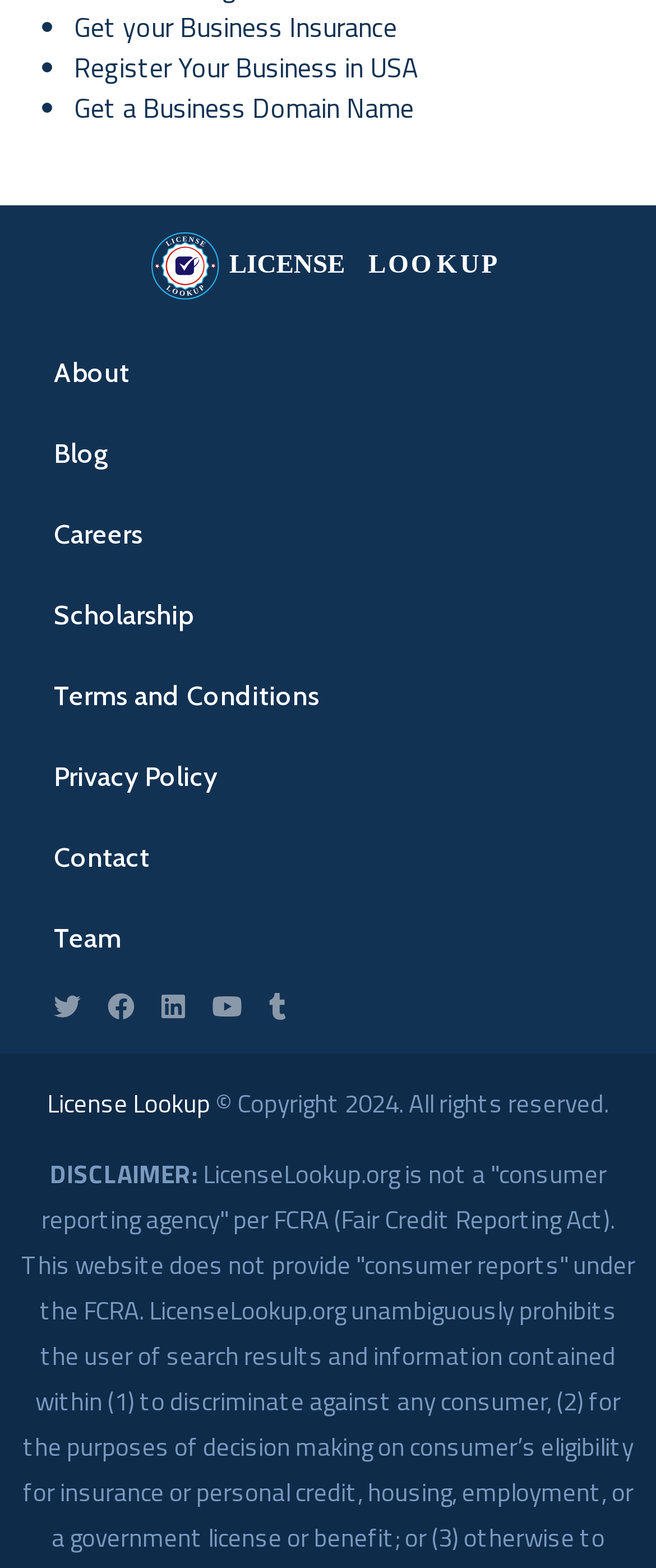Determine the bounding box coordinates of the clickable element to complete this instruction: "Get business insurance". Provide the coordinates in the format of four float numbers between 0 and 1, [left, top, right, bottom].

[0.113, 0.004, 0.605, 0.03]